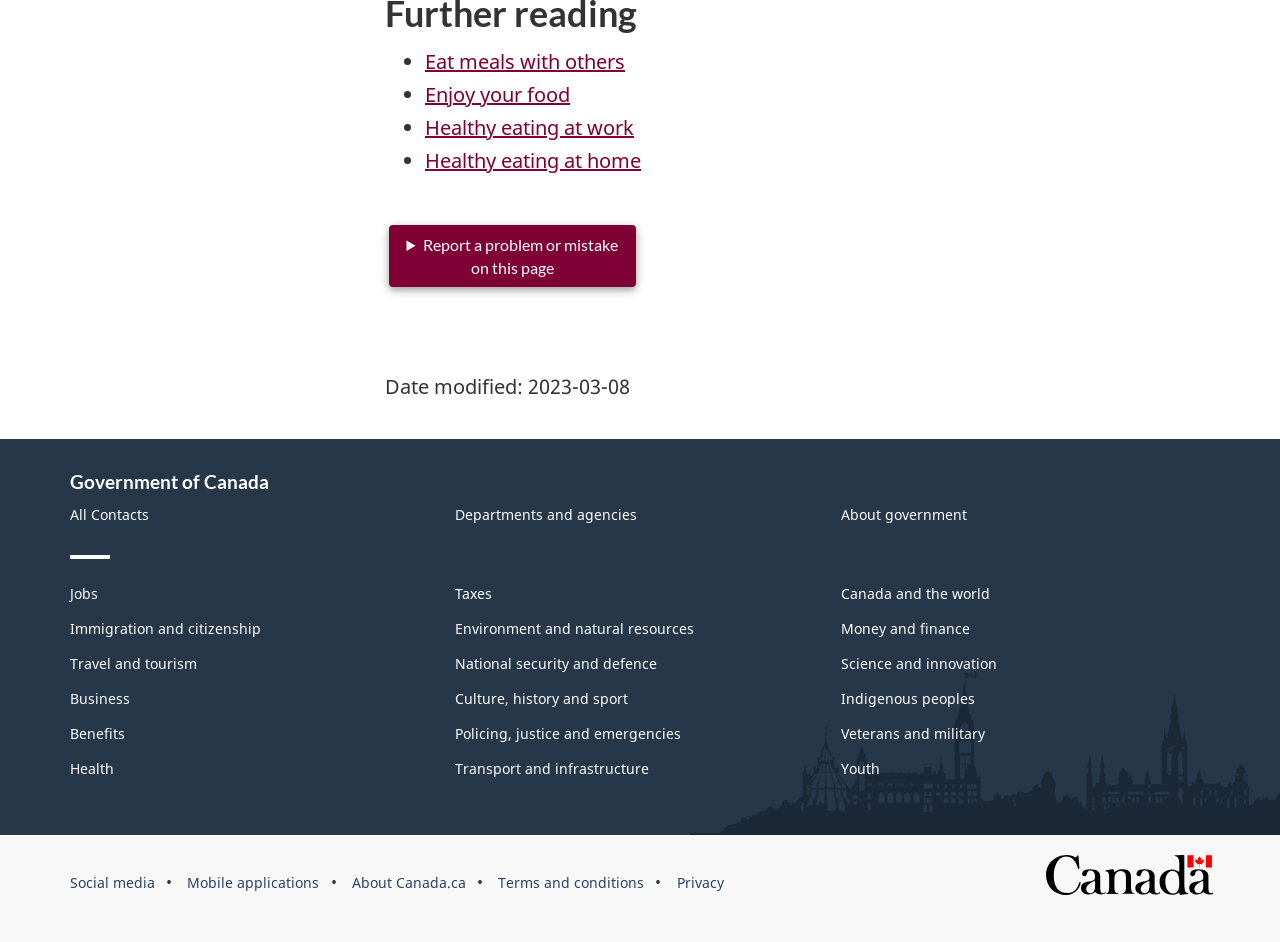Pinpoint the bounding box coordinates of the area that must be clicked to complete this instruction: "Report a problem or mistake on this page".

[0.304, 0.239, 0.497, 0.304]